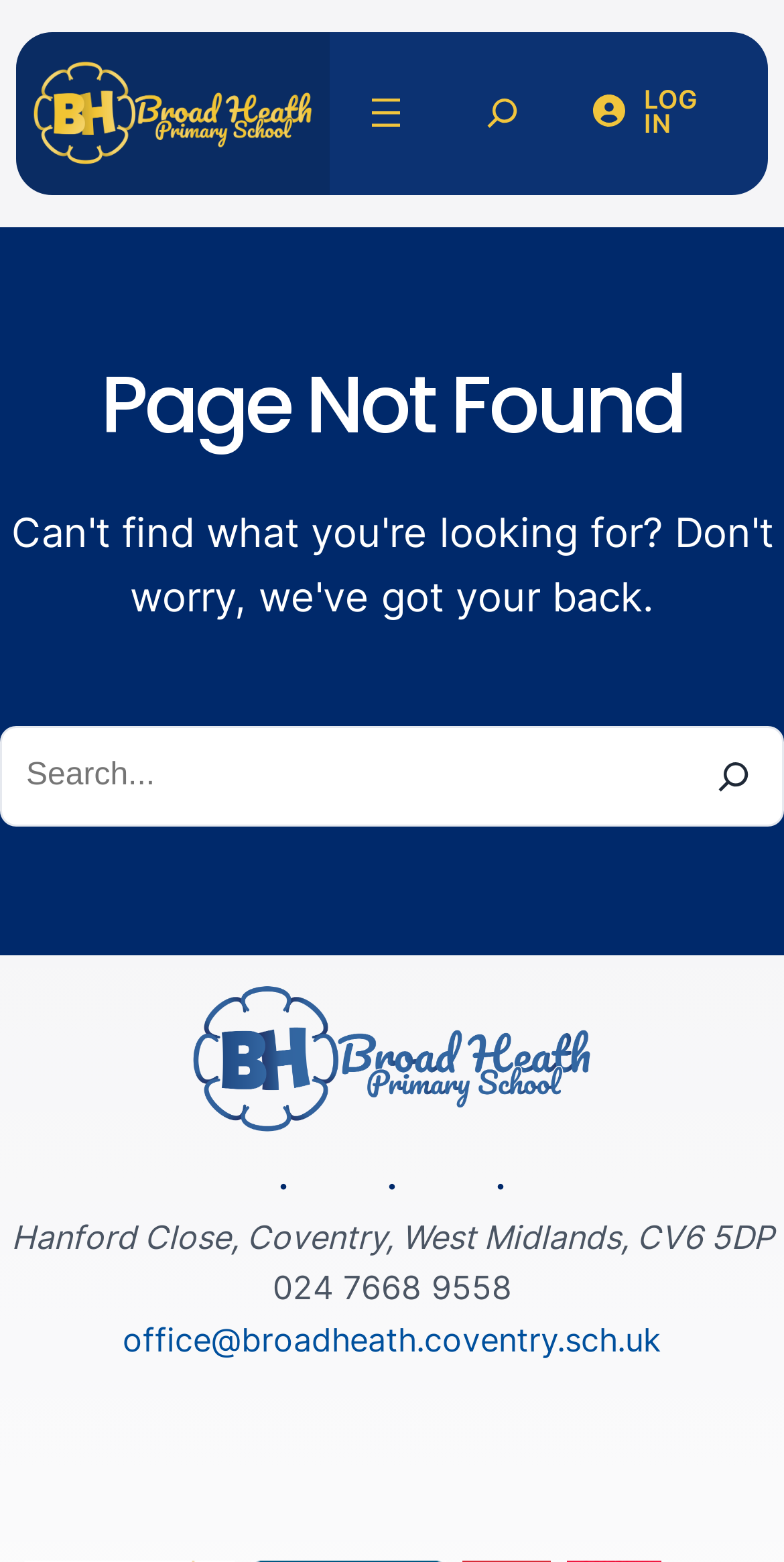What is the email address of the school office?
Look at the screenshot and give a one-word or phrase answer.

office@broadheath.coventry.sch.uk